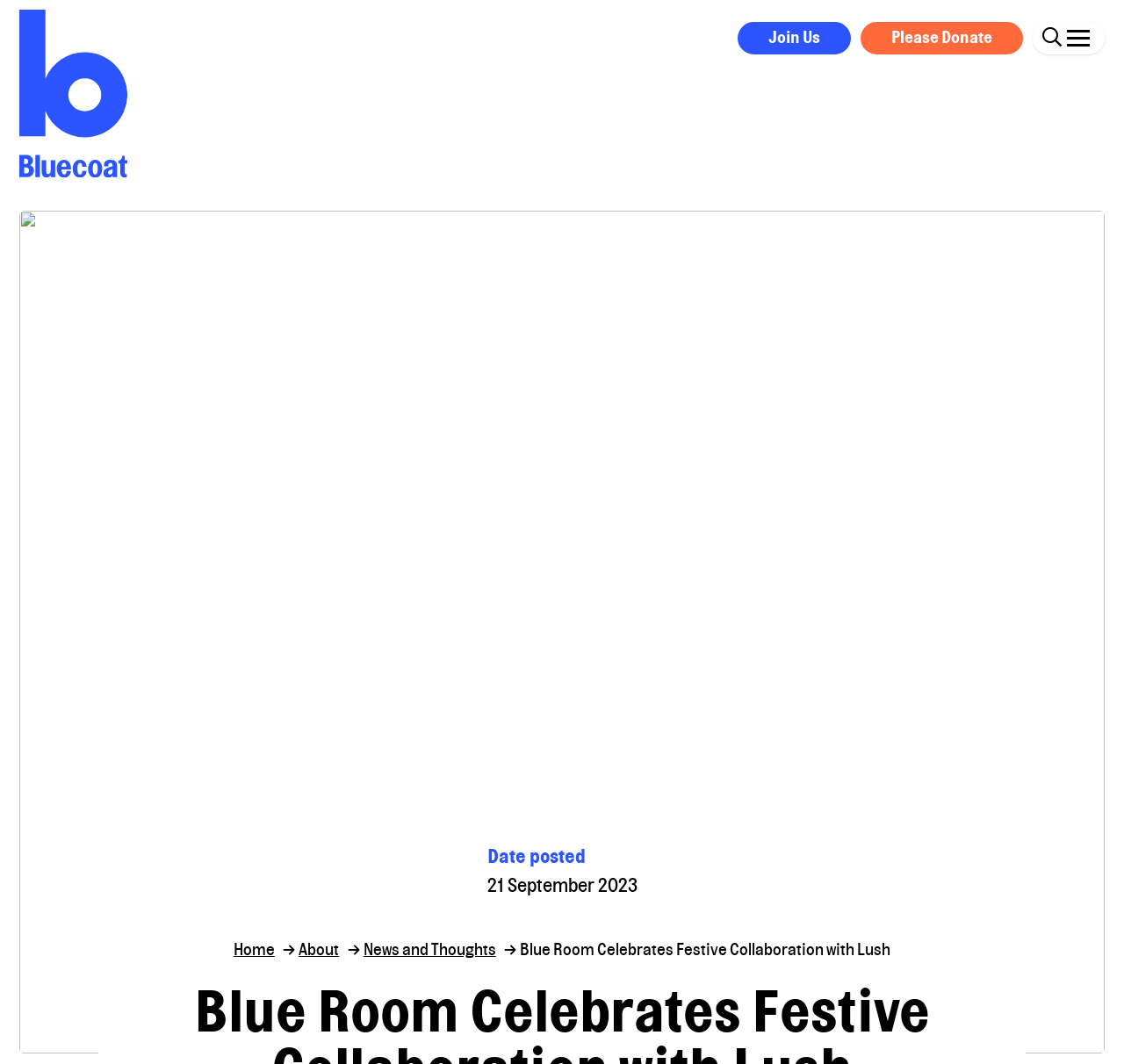Construct a comprehensive description capturing every detail on the webpage.

The webpage appears to be an article or news page from the Bluecoat website, specifically highlighting the Blue Room project's collaboration with Lush. 

At the top left corner, there is a link to return to the site's homepage, accompanied by a small image. On the top right side, there are three links: "Join Us", "Please Donate", and a site search textbox. Next to the search textbox is a button to open and close the navigation menu overlay.

Below the top section, a large figure or image takes up most of the page's width. 

In the lower middle section, there is a heading "Date posted" followed by the text "21 September 2023". 

At the bottom of the page, there is a navigation menu with links to "Home", "About", and "News and Thoughts", each accompanied by a small image. 

The main content of the page is a heading that reads "Blue Room Celebrates Festive Collaboration with Lush", which is positioned below the navigation menu.